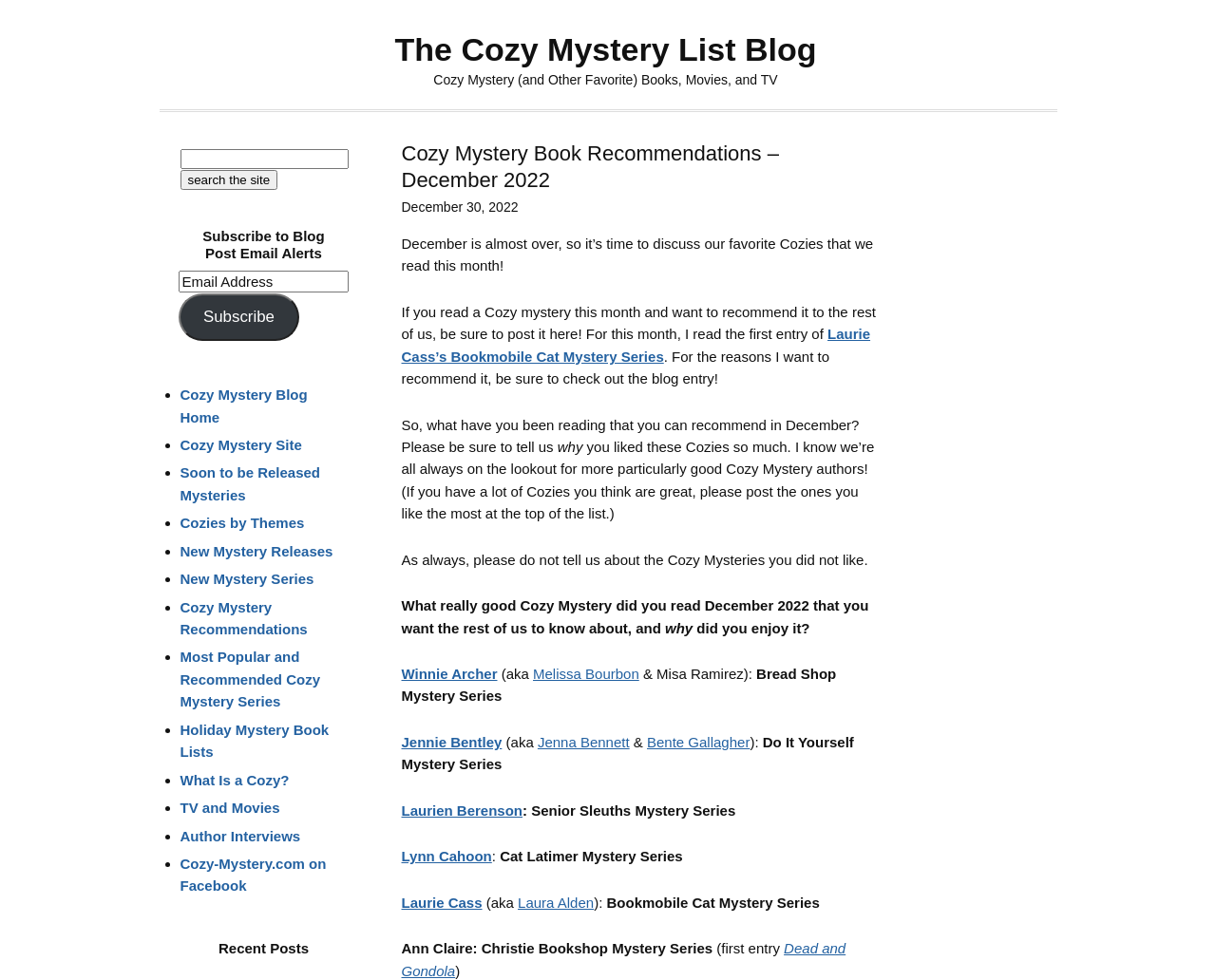Provide an in-depth description of the elements and layout of the webpage.

This webpage is a blog post about Cozy Mystery book recommendations for December 2022. At the top, there is a header with the title "Cozy Mystery Book Recommendations – December 2022" and a link to "The Cozy Mystery List Blog". Below the header, there is a brief introduction to the post, which invites readers to share their favorite Cozy mysteries they read in December.

The main content of the post is divided into sections, with headings and links to various Cozy mystery authors and series. There are several paragraphs of text, with links to authors such as Laurie Cass, Winnie Archer, and Lynn Cahoon, and series like the Bookmobile Cat Mystery Series and the Do It Yourself Mystery Series.

On the right-hand side of the page, there is a sidebar with several sections. At the top, there is a search bar with a button to "search the site". Below that, there is a section to subscribe to blog post email alerts, where users can enter their email address and click a "Subscribe" button. Further down, there are lists of links to other pages on the site, including the Cozy Mystery Blog Home, Cozy Mystery Site, and pages for Soon to be Released Mysteries, Cozies by Themes, and more.

At the very bottom of the page, there is a section with a heading "Recent Posts", but it does not contain any specific posts.